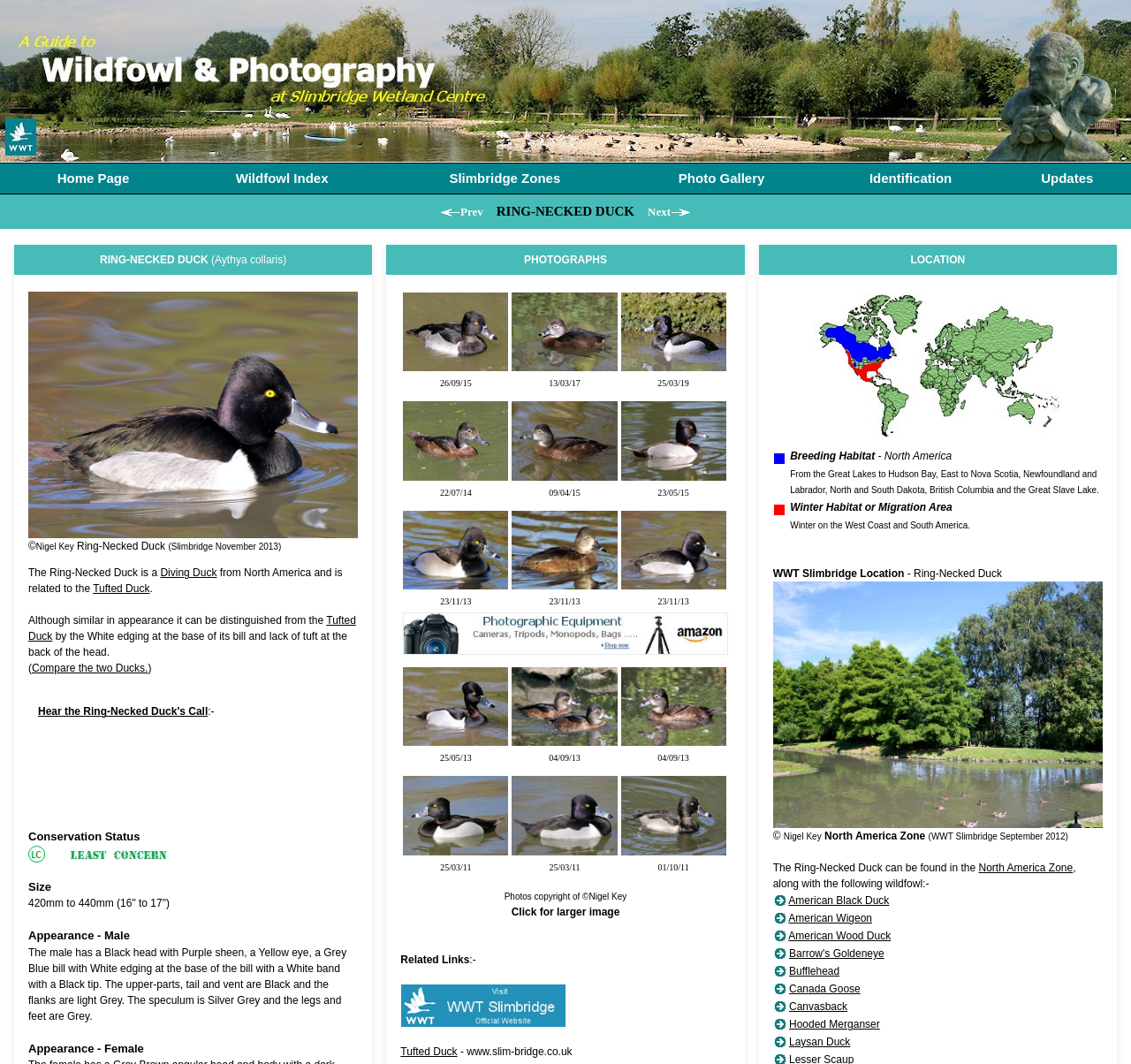Identify the bounding box coordinates of the element to click to follow this instruction: 'Click the 'Next' button'. Ensure the coordinates are four float values between 0 and 1, provided as [left, top, right, bottom].

[0.573, 0.193, 0.593, 0.205]